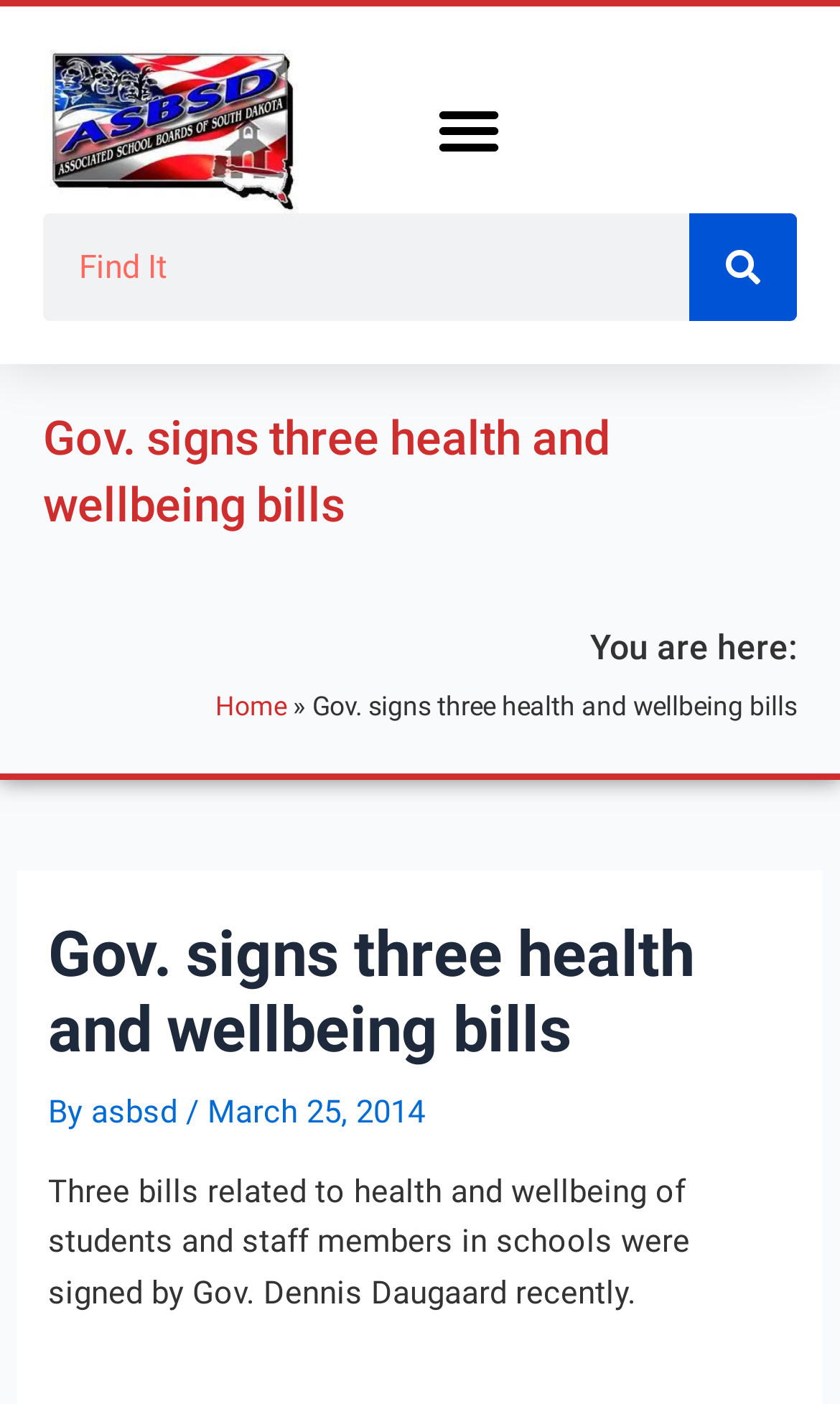Using the provided element description, identify the bounding box coordinates as (top-left x, top-left y, bottom-right x, bottom-right y). Ensure all values are between 0 and 1. Description: parent_node: Search name="s" placeholder="Find It"

[0.051, 0.153, 0.821, 0.229]